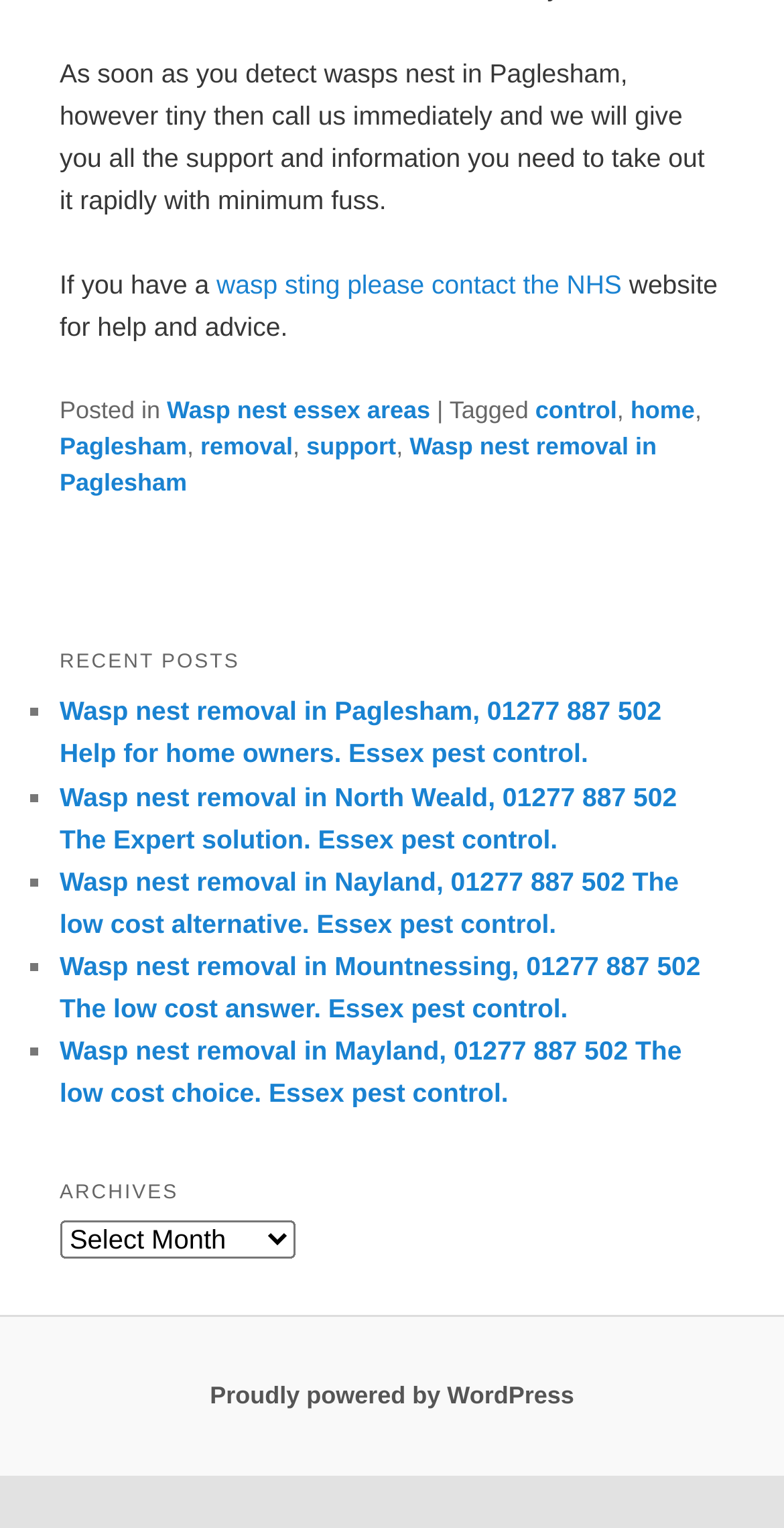Provide a brief response in the form of a single word or phrase:
How many recent posts are listed?

4